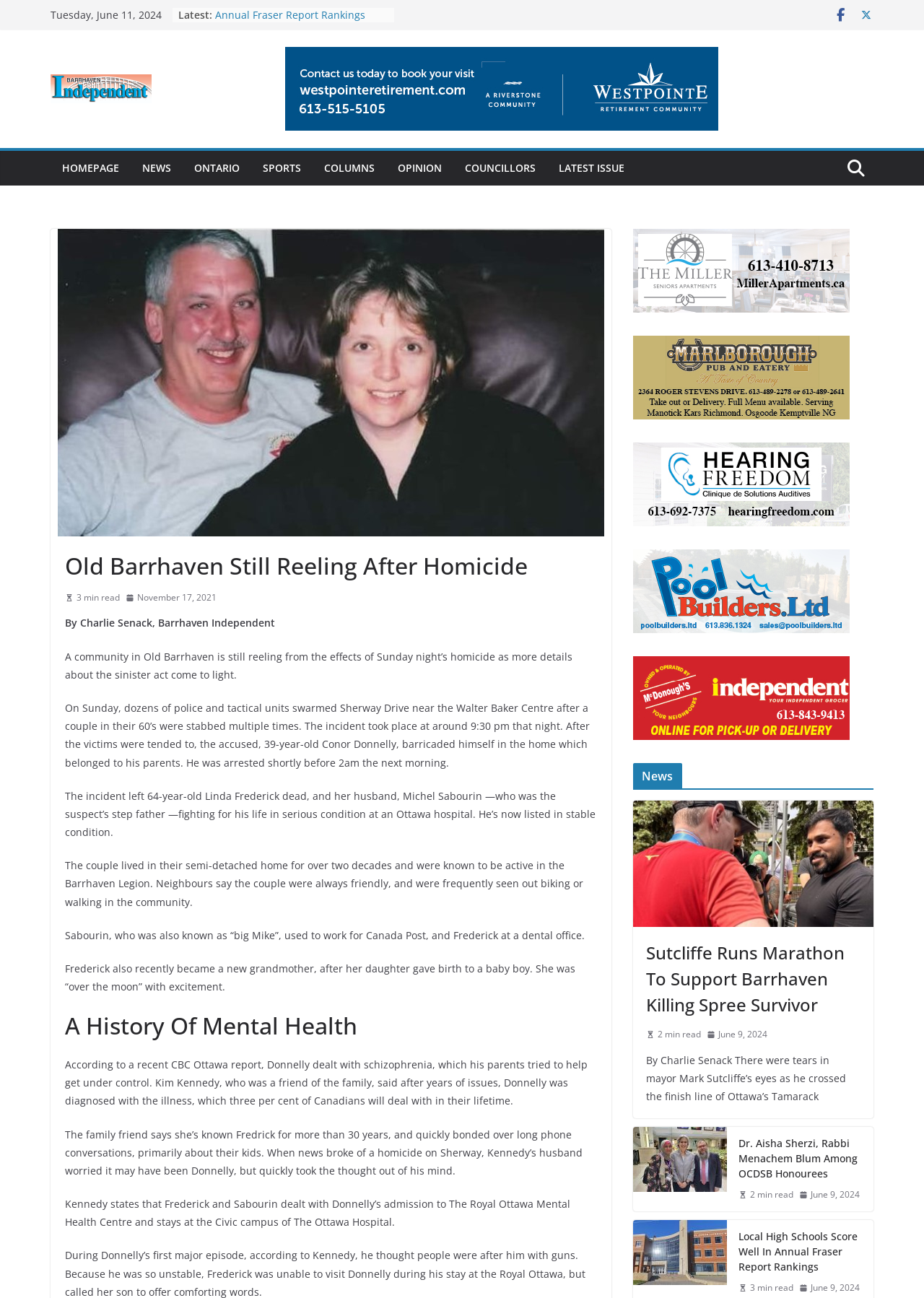What is the name of the hospital where Michel Sabourin is being treated?
Use the image to answer the question with a single word or phrase.

Ottawa hospital